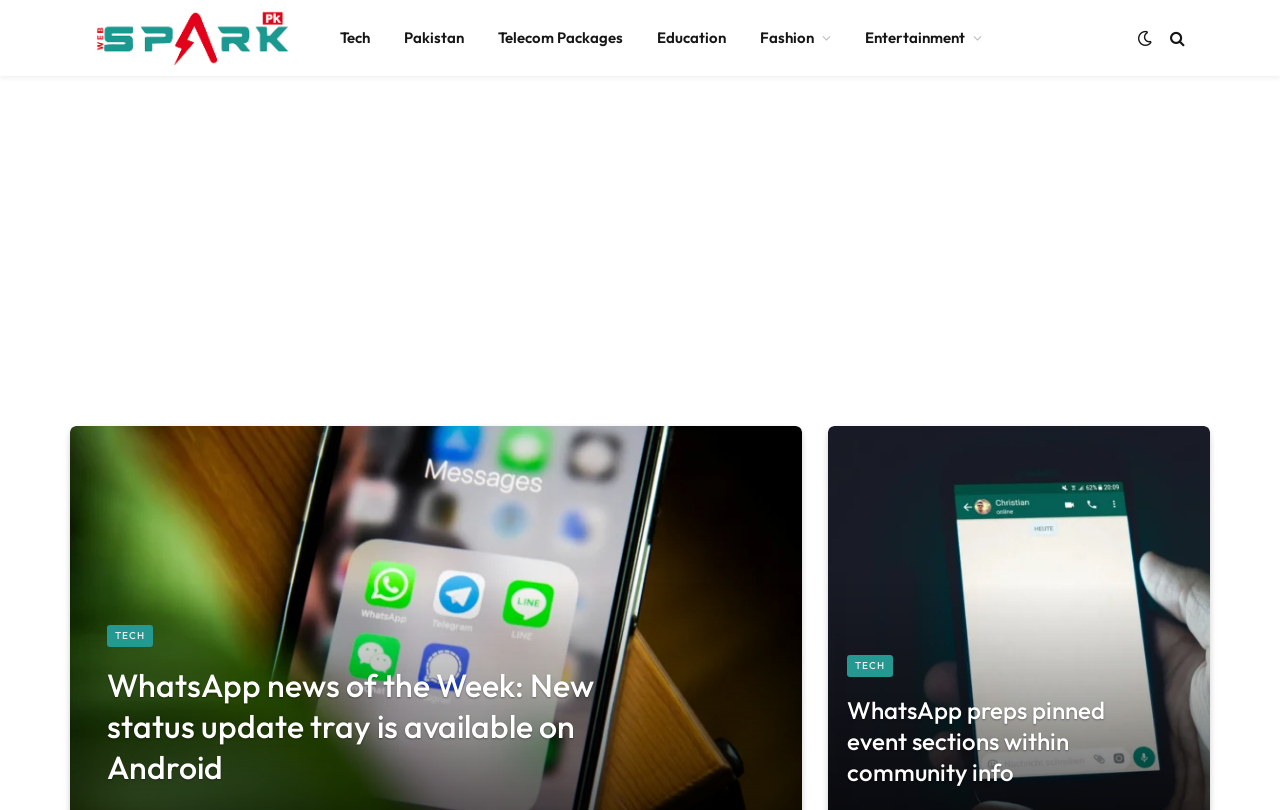Please specify the bounding box coordinates of the region to click in order to perform the following instruction: "Click on the WebSparkPK logo".

[0.074, 0.0, 0.225, 0.094]